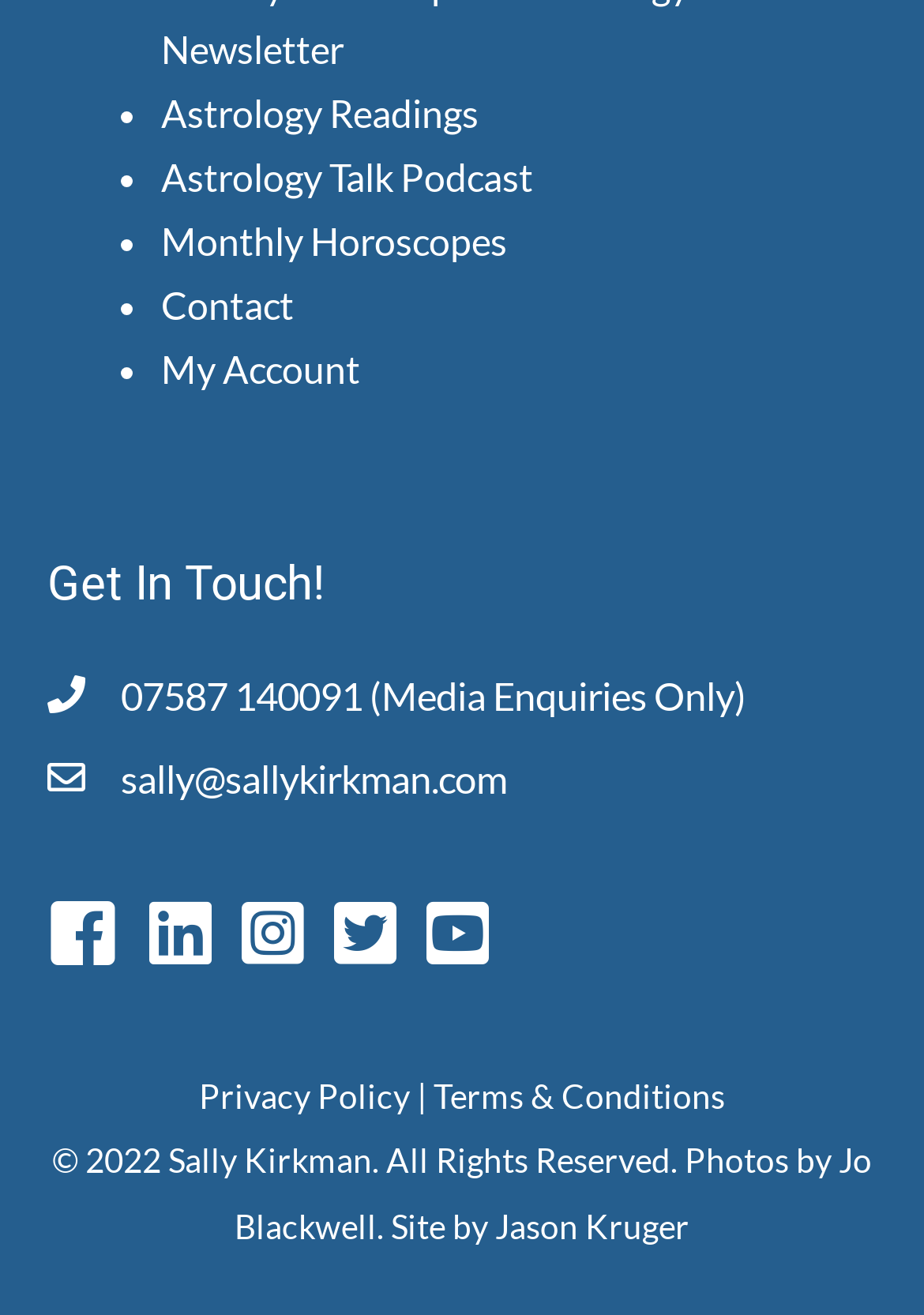Use a single word or phrase to respond to the question:
What is the name of the podcast?

Astrology Talk Podcast